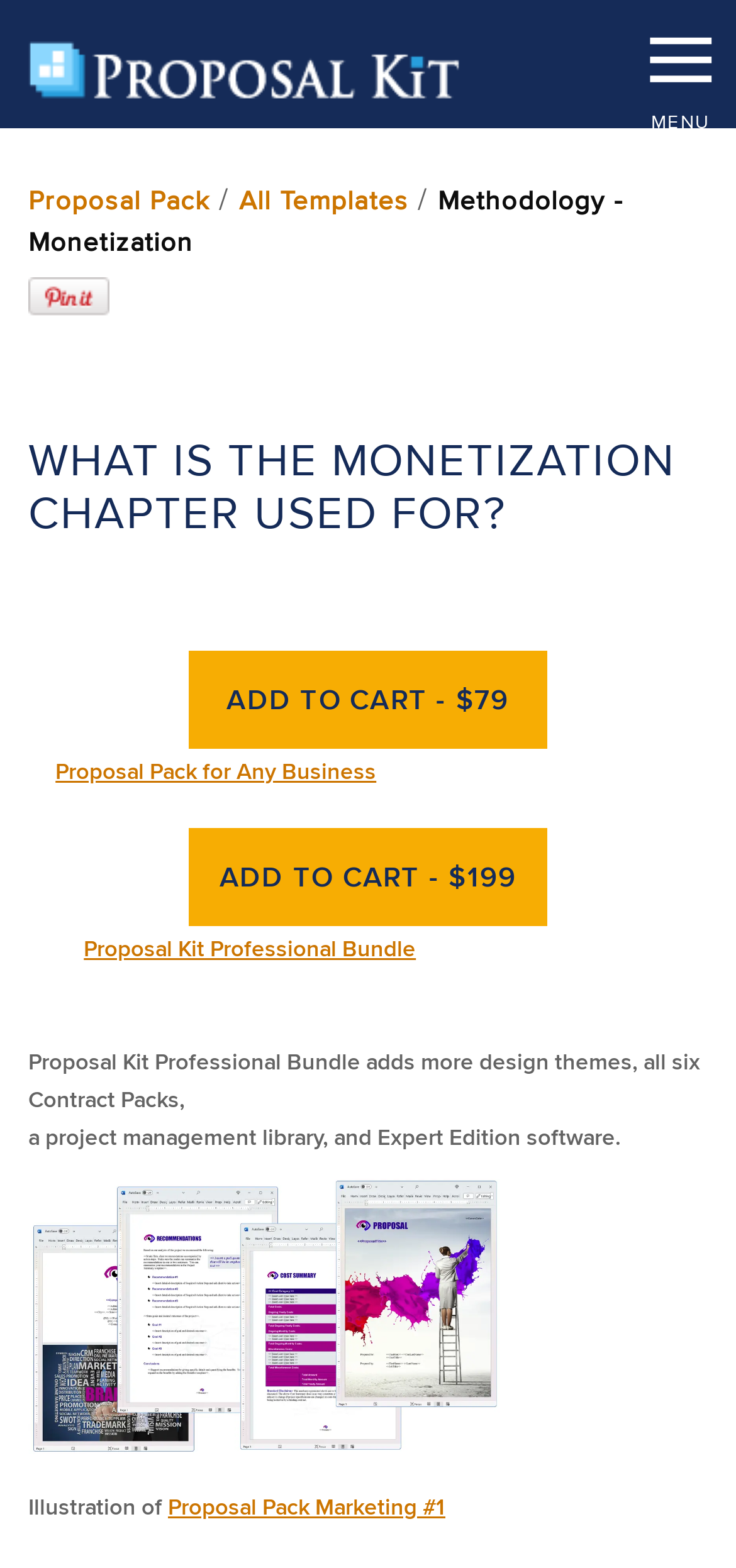How much does the Proposal Pack cost?
Provide a well-explained and detailed answer to the question.

I found the answer by looking at the link element with the text 'ADD TO CART - $199' which indicates the price of the Proposal Pack.